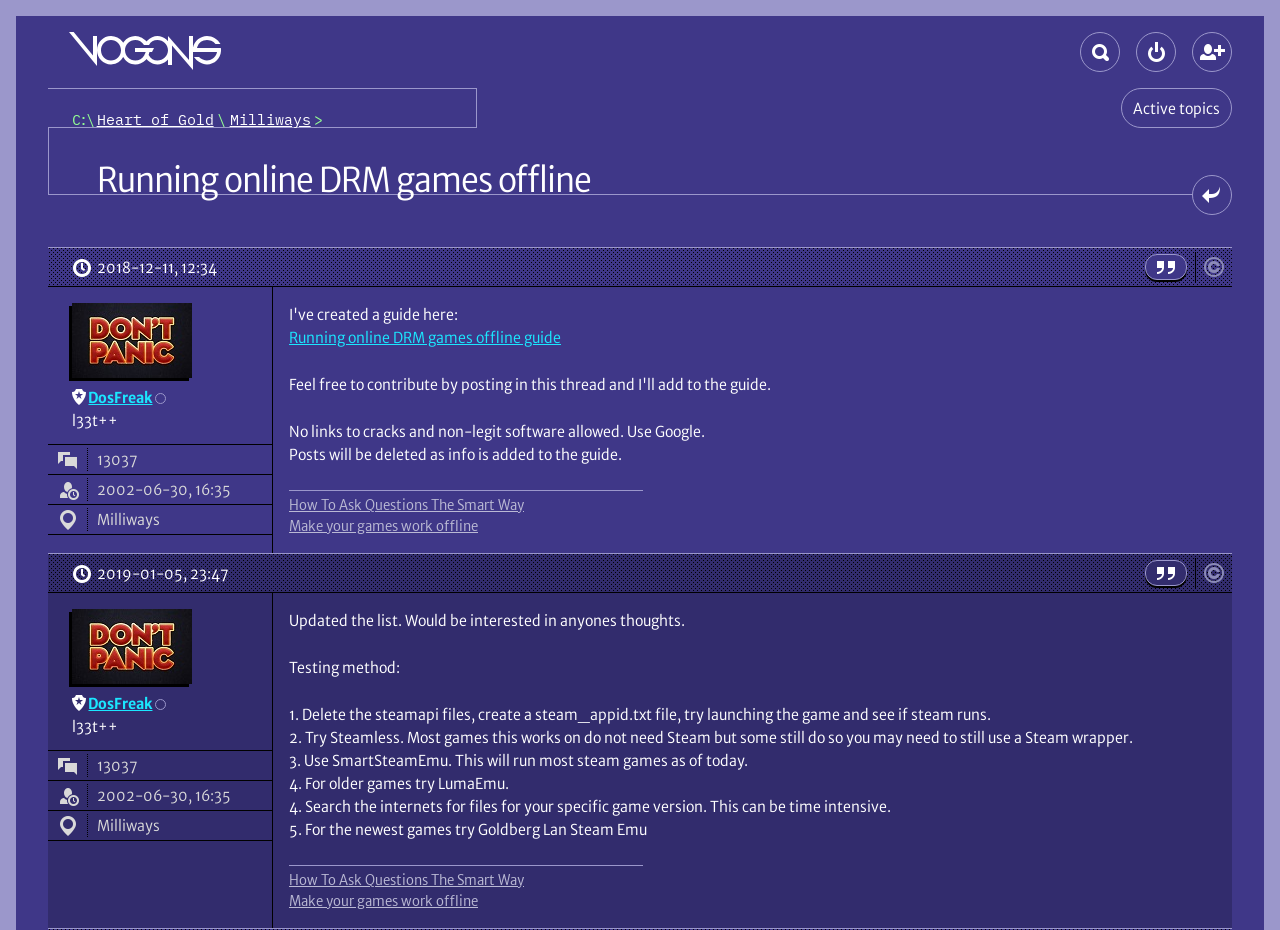Can you look at the image and give a comprehensive answer to the question:
Who posted the first reply?

The author of the first reply can be determined by looking at the poster info section of the first reply, which contains the username 'DosFreak'.